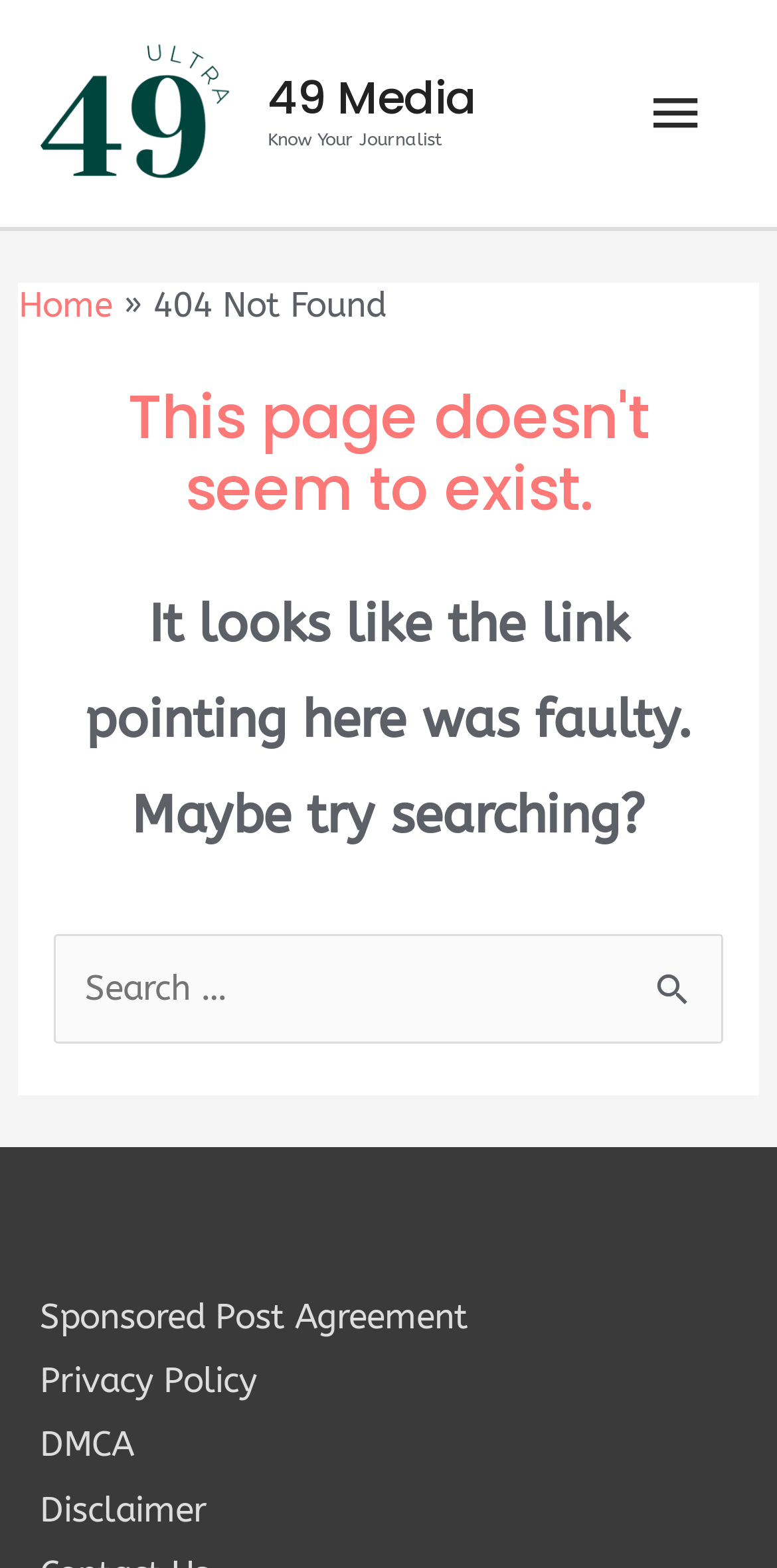Find the bounding box coordinates corresponding to the UI element with the description: "parent_node: Search for: value="Search"". The coordinates should be formatted as [left, top, right, bottom], with values as floats between 0 and 1.

[0.816, 0.596, 0.932, 0.643]